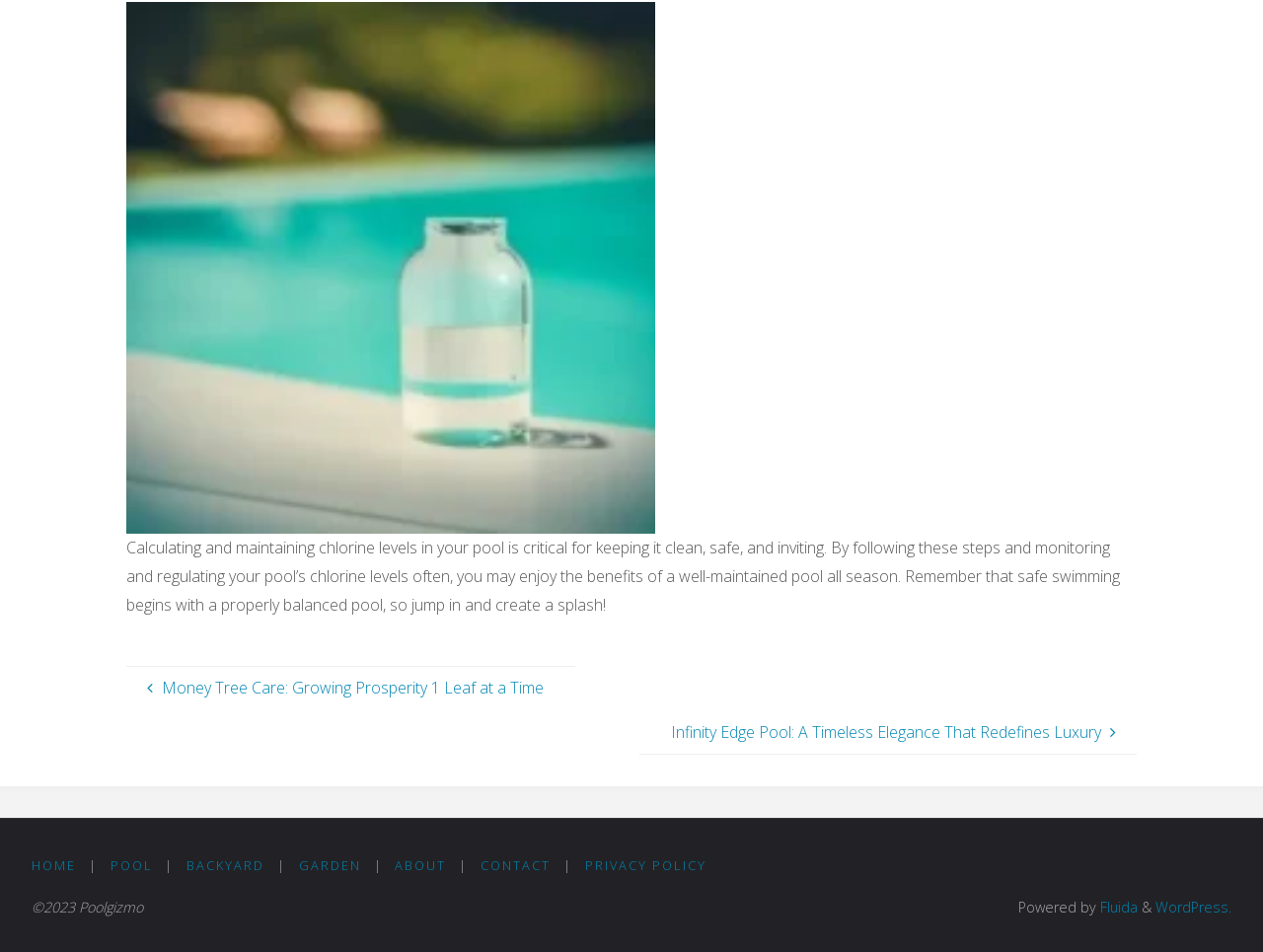Determine the bounding box coordinates for the area that needs to be clicked to fulfill this task: "Enter a title". The coordinates must be given as four float numbers between 0 and 1, i.e., [left, top, right, bottom].

None